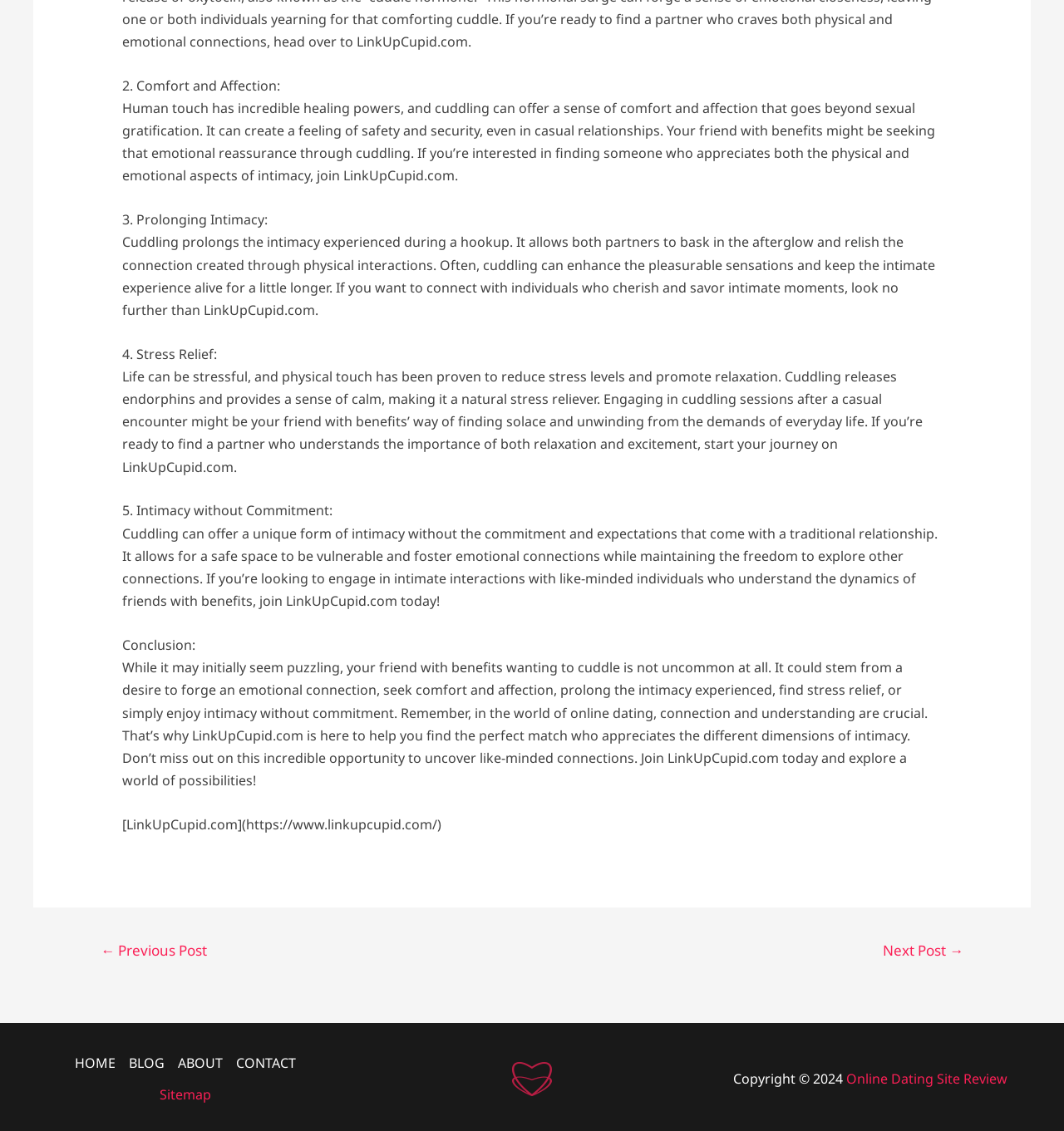From the webpage screenshot, predict the bounding box coordinates (top-left x, top-left y, bottom-right x, bottom-right y) for the UI element described here: Next Post →

[0.81, 0.827, 0.926, 0.856]